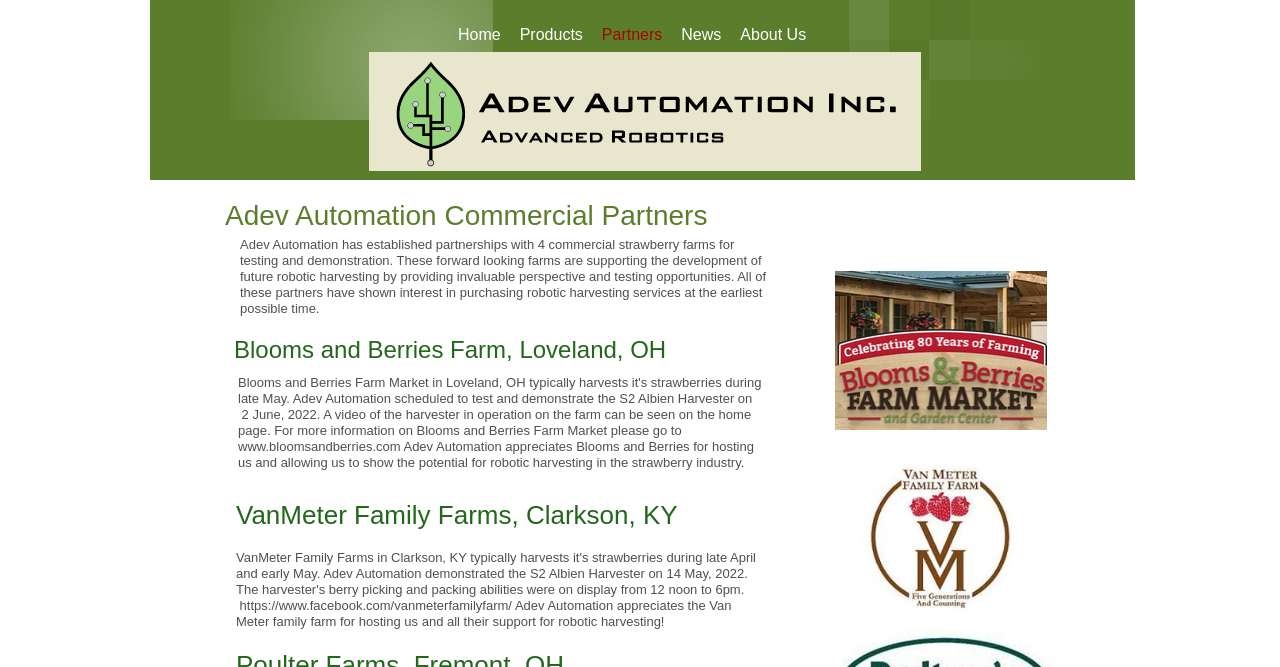What is Adev Automation doing with 4 commercial strawberry farms?
Identify the answer in the screenshot and reply with a single word or phrase.

Testing and demonstration